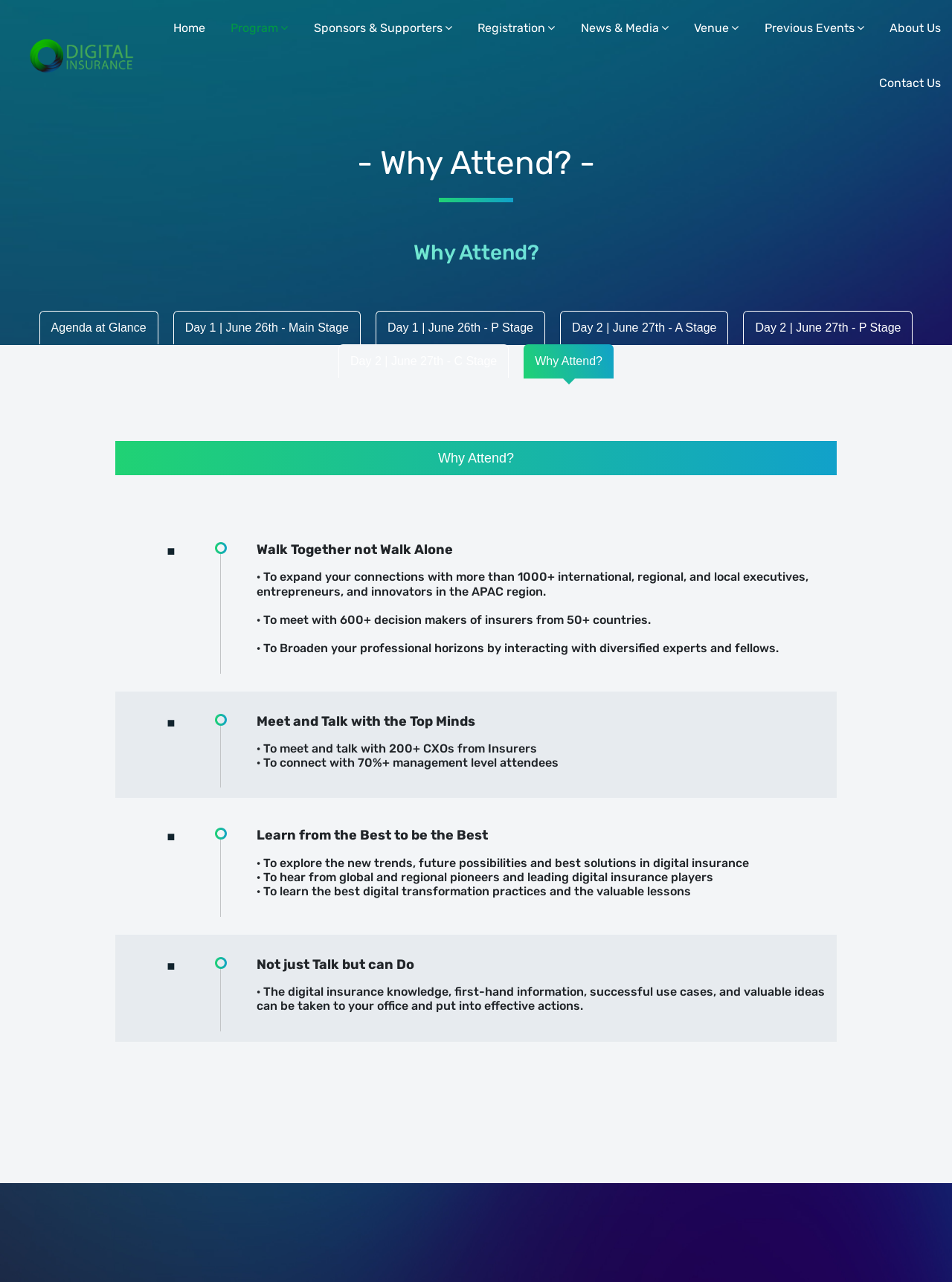What is the event name?
Based on the content of the image, thoroughly explain and answer the question.

Based on the webpage, I can see that the event name is 'Digital Insurance APAC 2024' as it is mentioned in the title of the webpage.